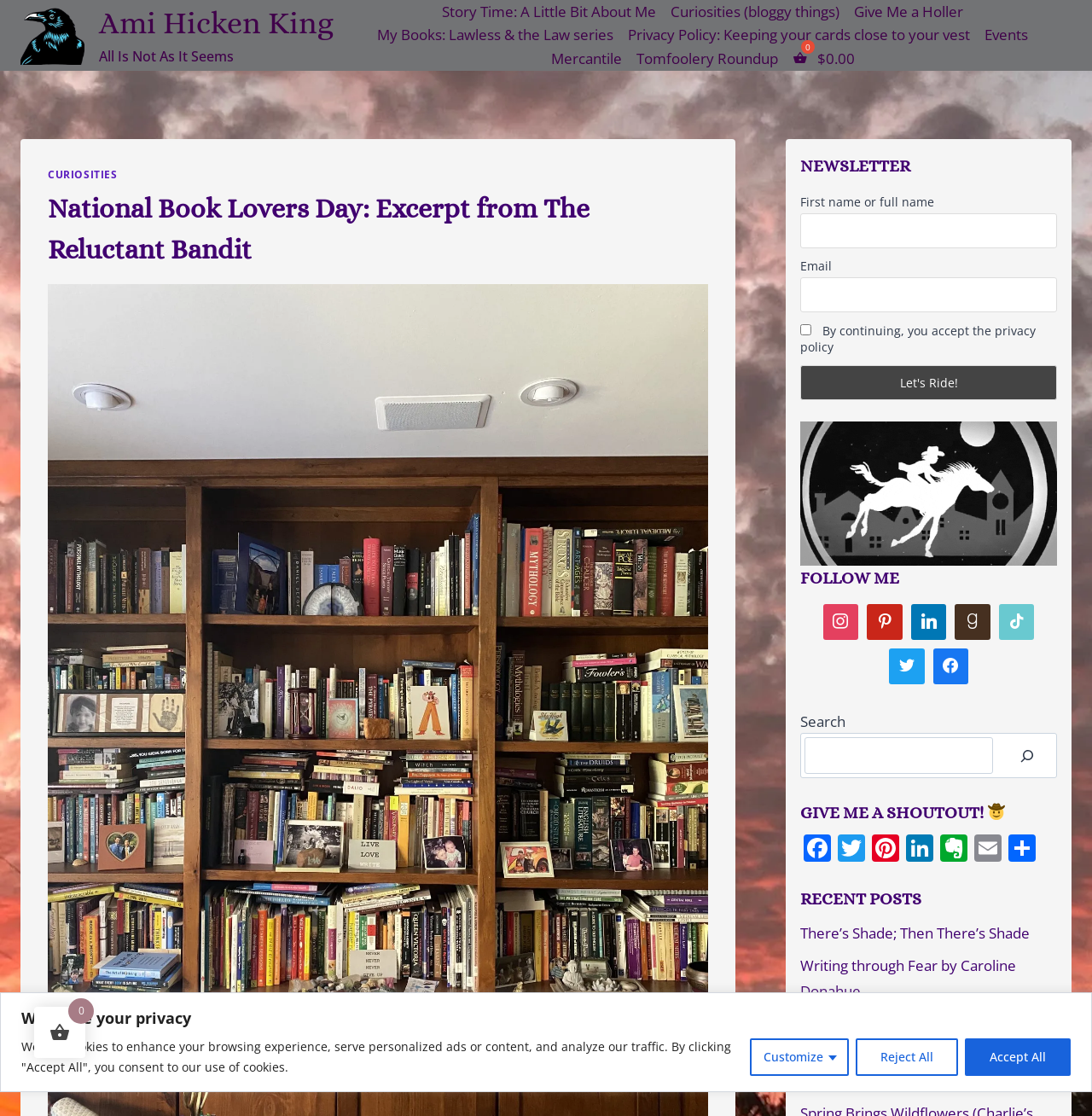Locate and extract the headline of this webpage.

National Book Lovers Day: Excerpt from The Reluctant Bandit